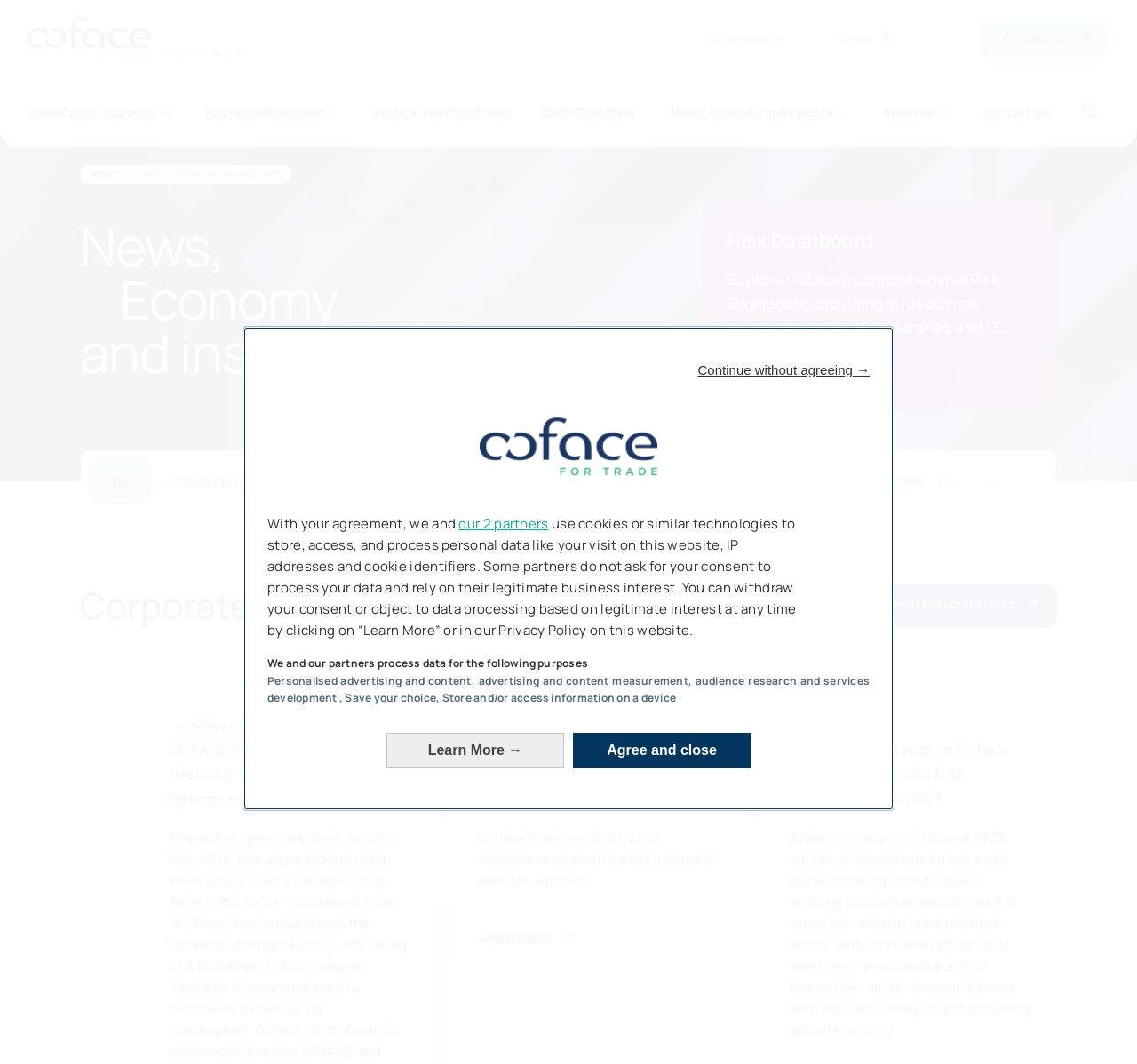Please identify the bounding box coordinates of the element I need to click to follow this instruction: "Discover risk analysis".

[0.641, 0.344, 0.788, 0.361]